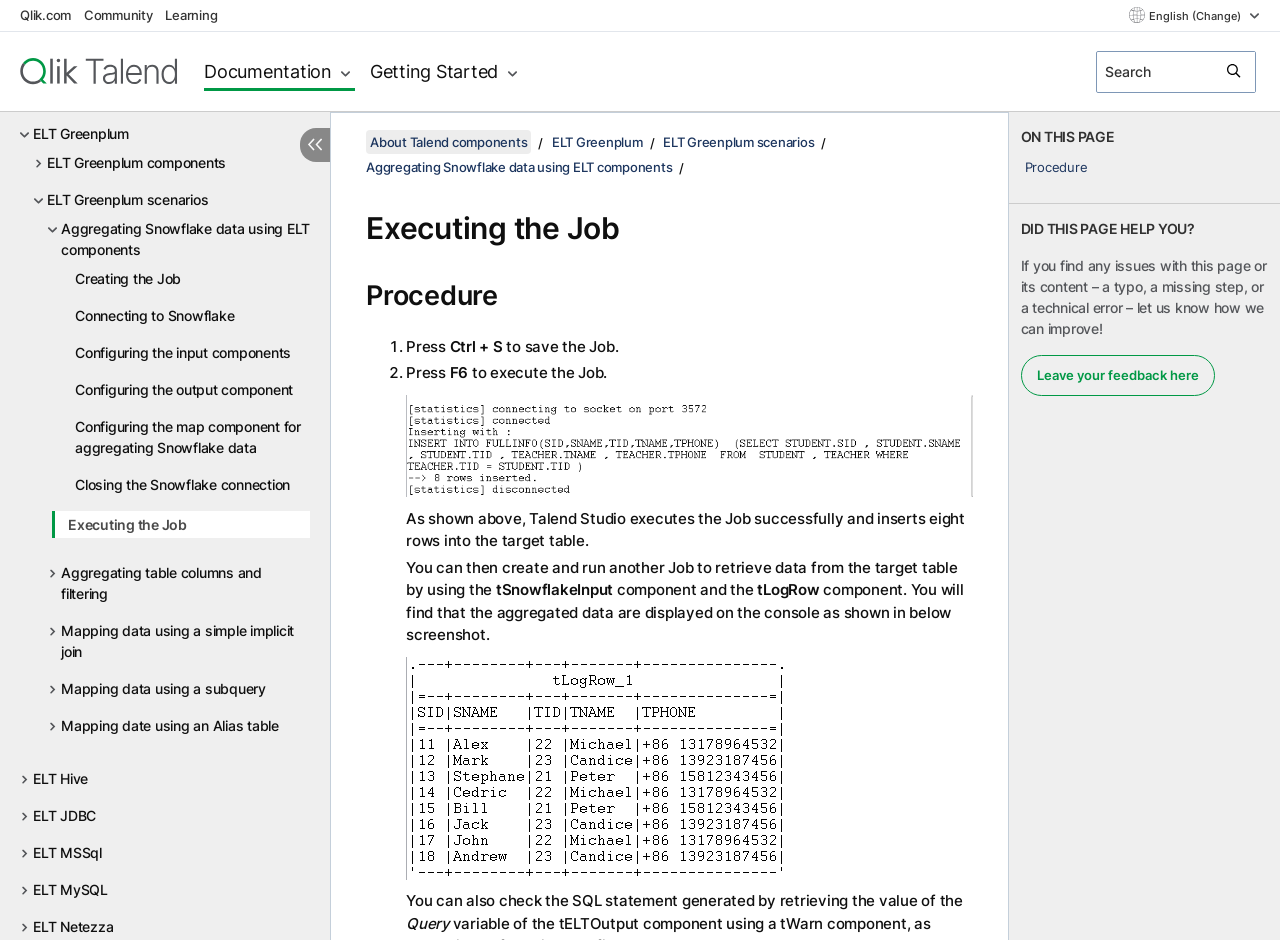Analyze the image and provide a detailed answer to the question: How many links are there in the 'Breadcrumb' navigation?

To find the number of links in the 'Breadcrumb' navigation, we need to navigate to the 'Breadcrumb' navigation element and count the number of its child link elements. There are 4 child link elements: 'About Talend components', 'ELT Greenplum', 'ELT Greenplum scenarios', and 'Aggregating Snowflake data using ELT components'.